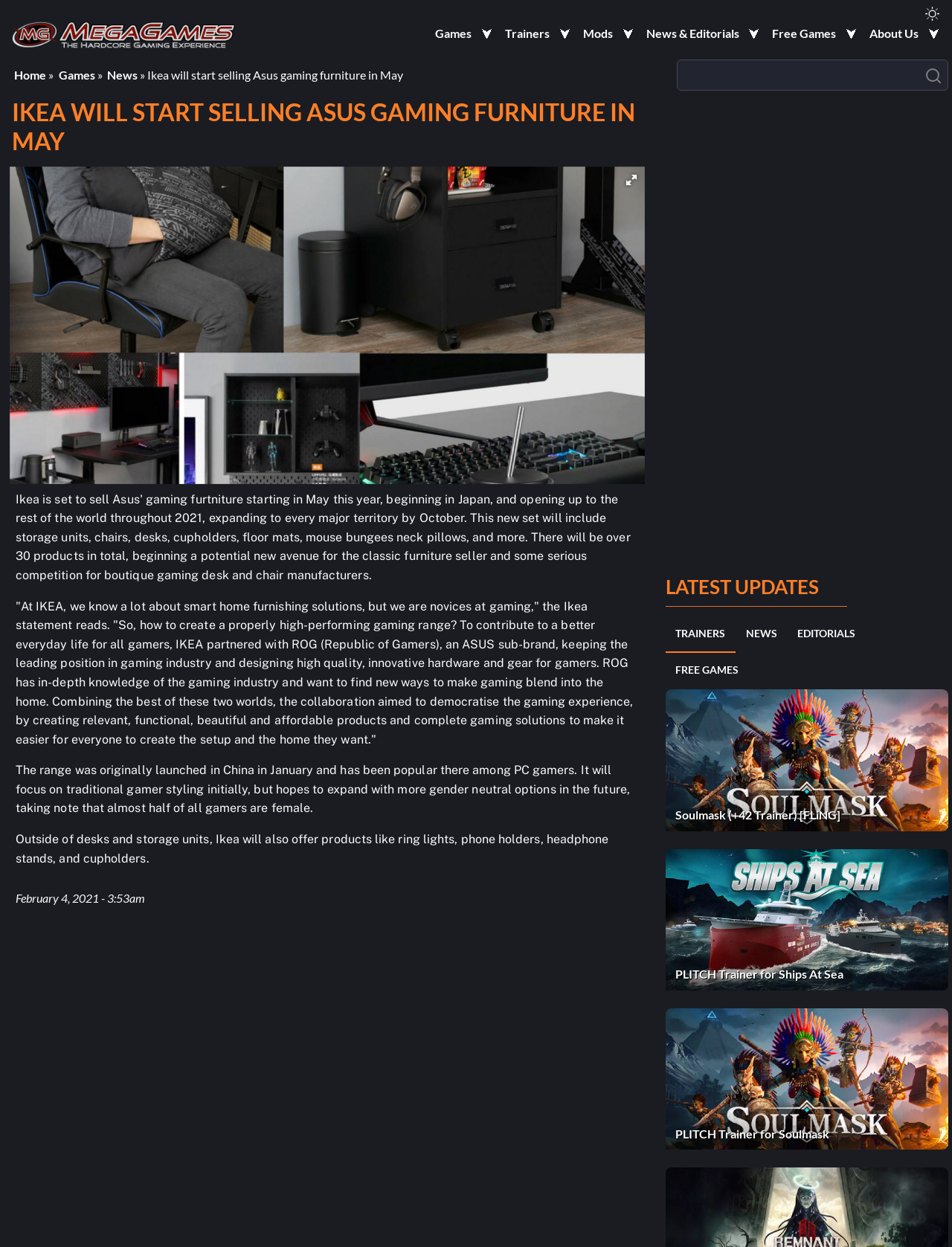Identify the bounding box coordinates of the region that needs to be clicked to carry out this instruction: "Click on the 'Home' link". Provide these coordinates as four float numbers ranging from 0 to 1, i.e., [left, top, right, bottom].

[0.012, 0.017, 0.247, 0.039]